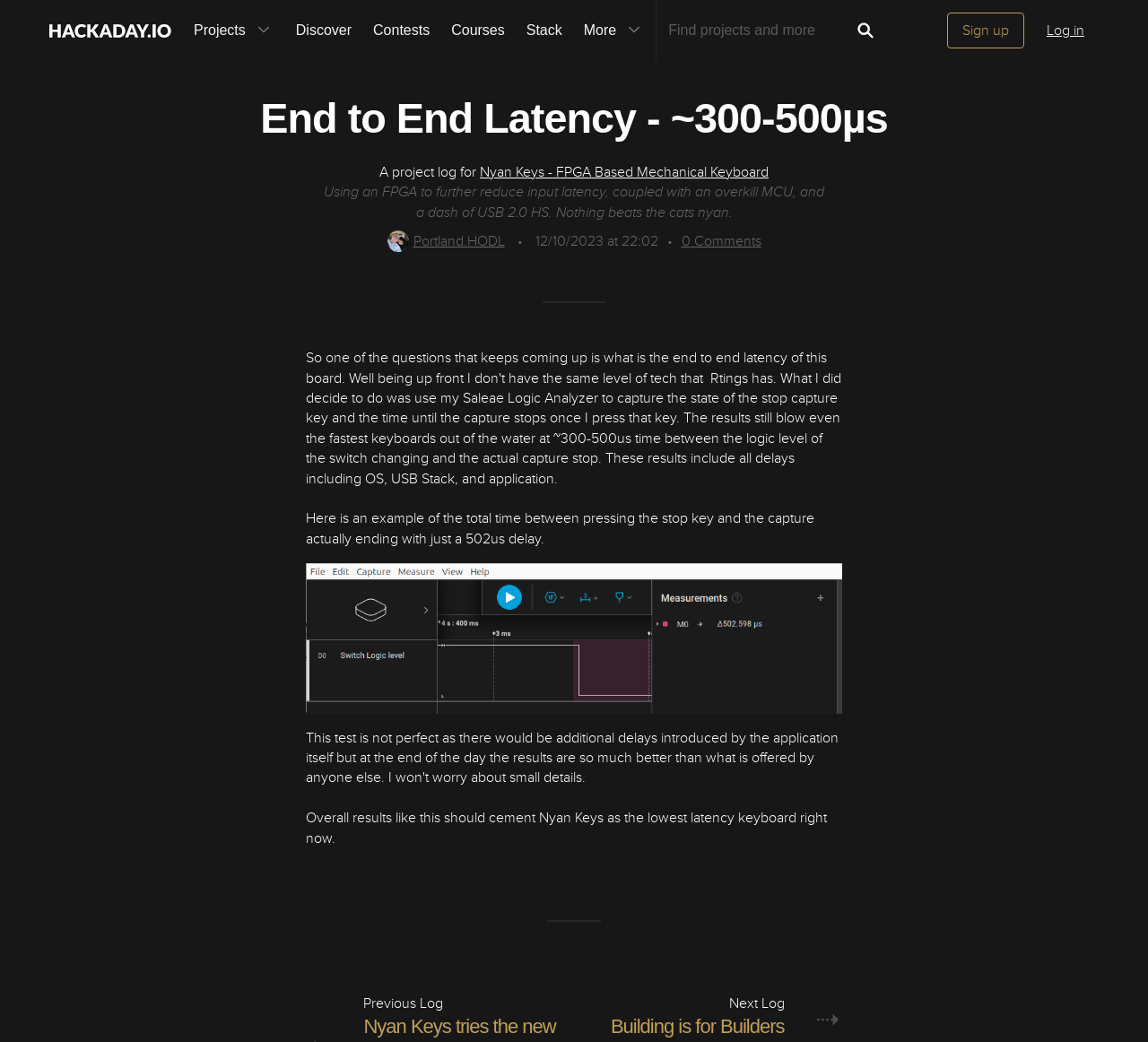Identify the bounding box coordinates for the element that needs to be clicked to fulfill this instruction: "Go to Hackaday.io homepage". Provide the coordinates in the format of four float numbers between 0 and 1: [left, top, right, bottom].

[0.033, 0.0, 0.159, 0.059]